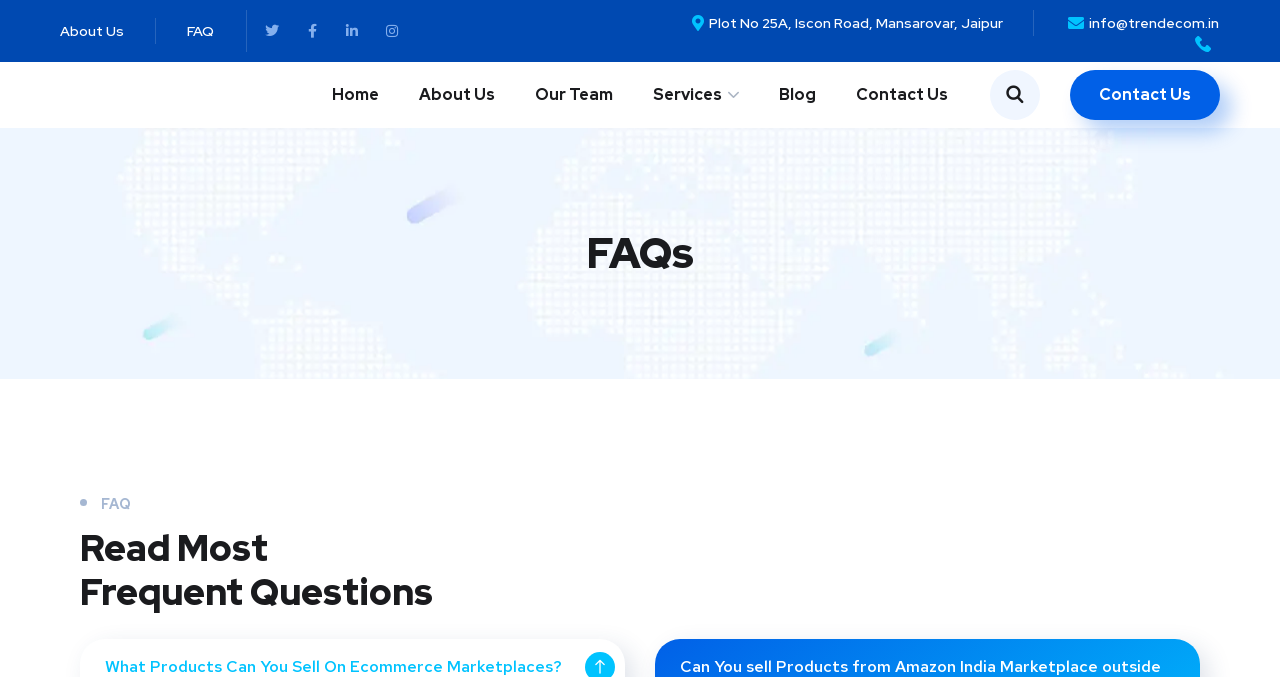Locate the bounding box coordinates of the area you need to click to fulfill this instruction: 'visit faq page'. The coordinates must be in the form of four float numbers ranging from 0 to 1: [left, top, right, bottom].

[0.146, 0.027, 0.167, 0.065]